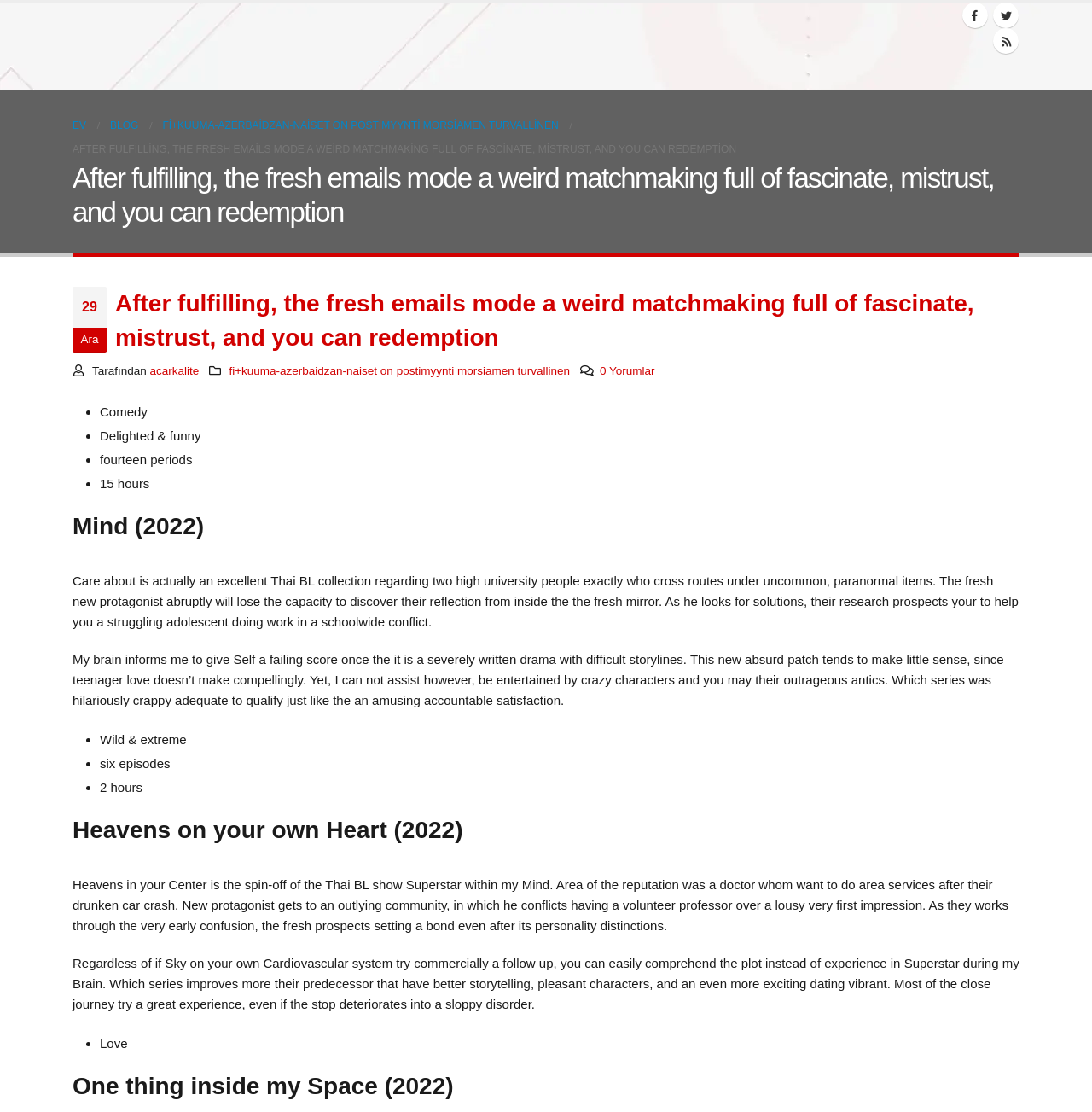Locate the bounding box coordinates of the area that needs to be clicked to fulfill the following instruction: "Go to the blog page". The coordinates should be in the format of four float numbers between 0 and 1, namely [left, top, right, bottom].

[0.101, 0.102, 0.127, 0.124]